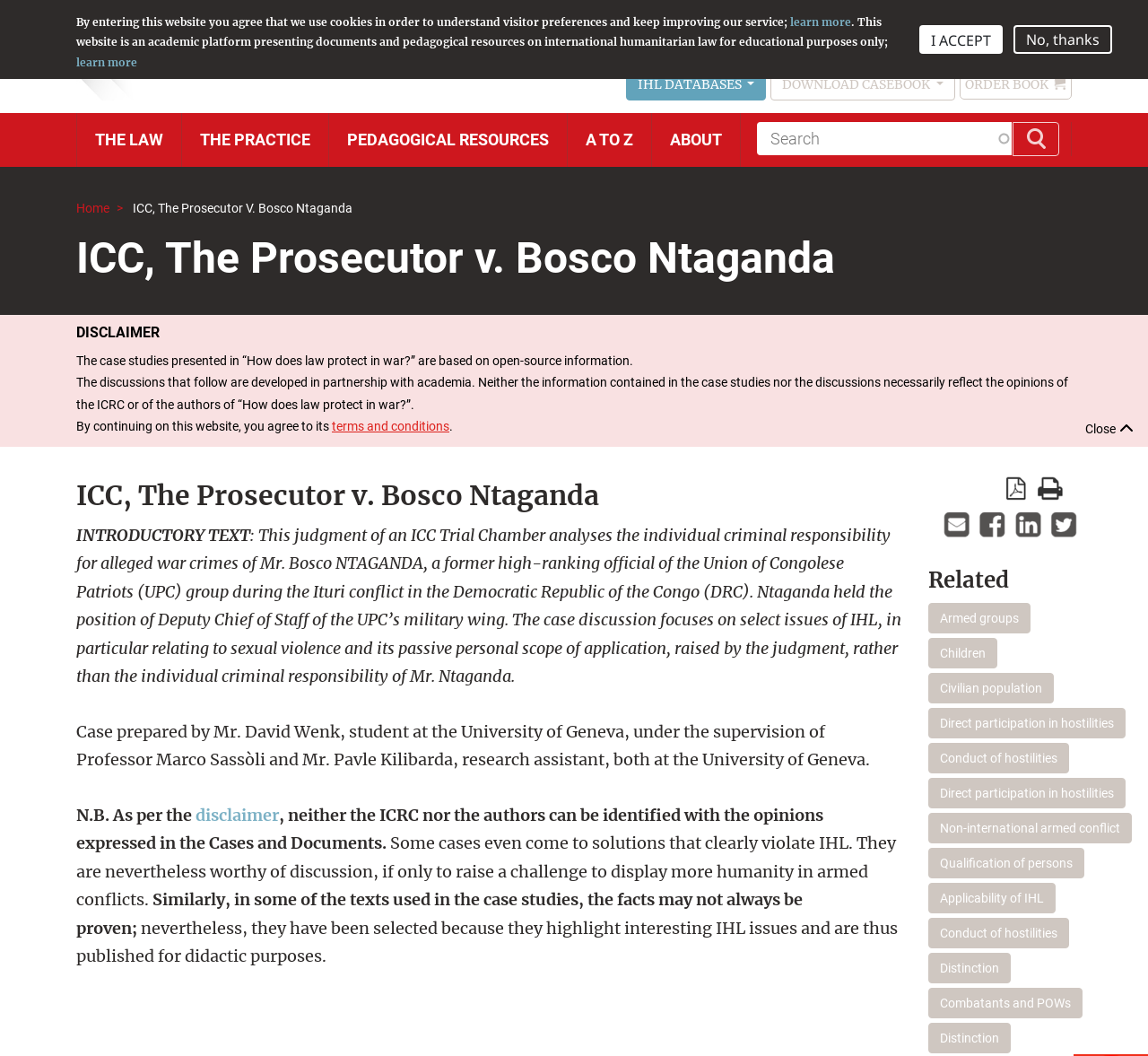What is the purpose of the website?
Please provide a single word or phrase as the answer based on the screenshot.

Educational purposes